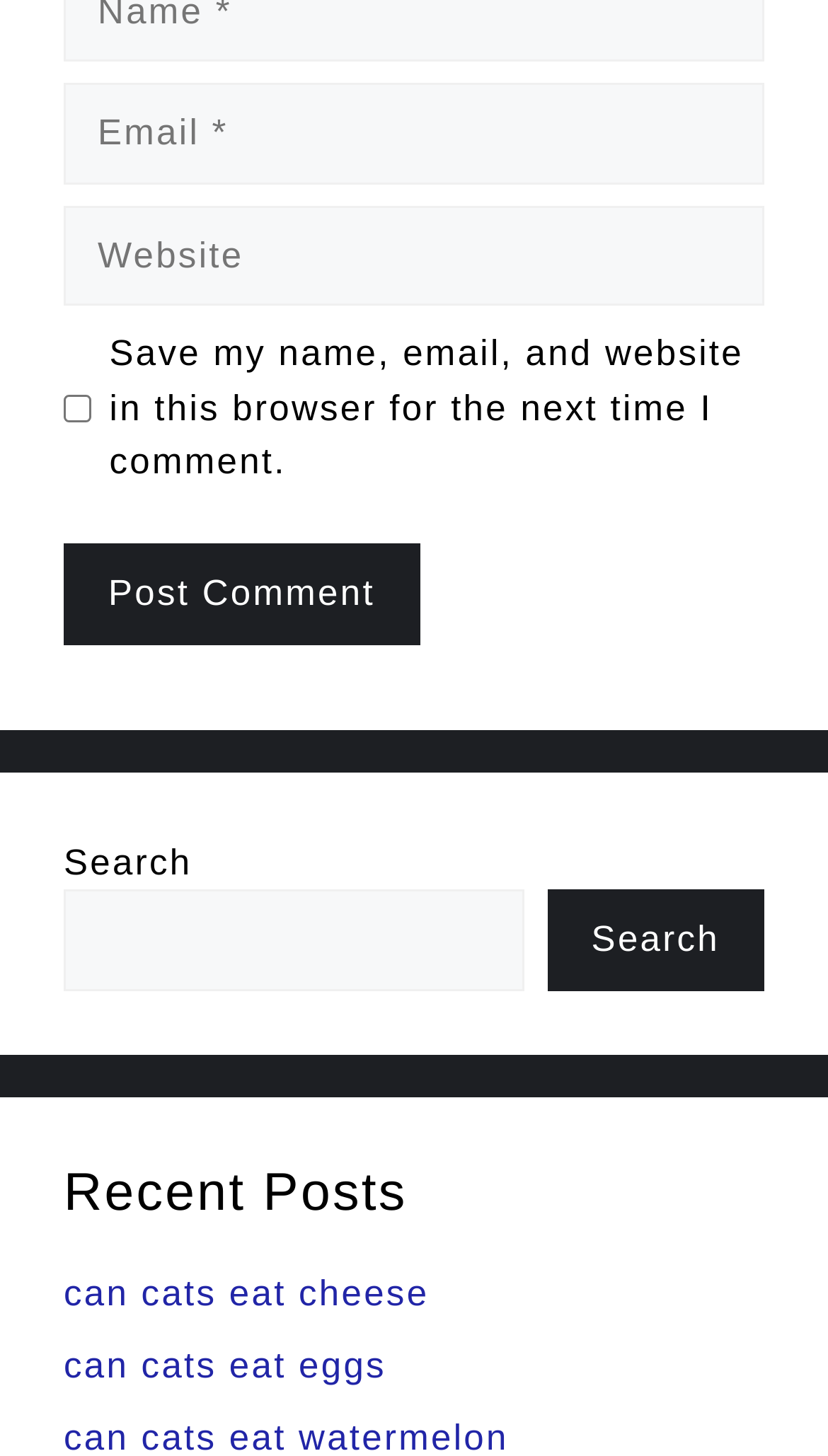Locate the bounding box coordinates of the clickable region to complete the following instruction: "Open navigation menu."

None